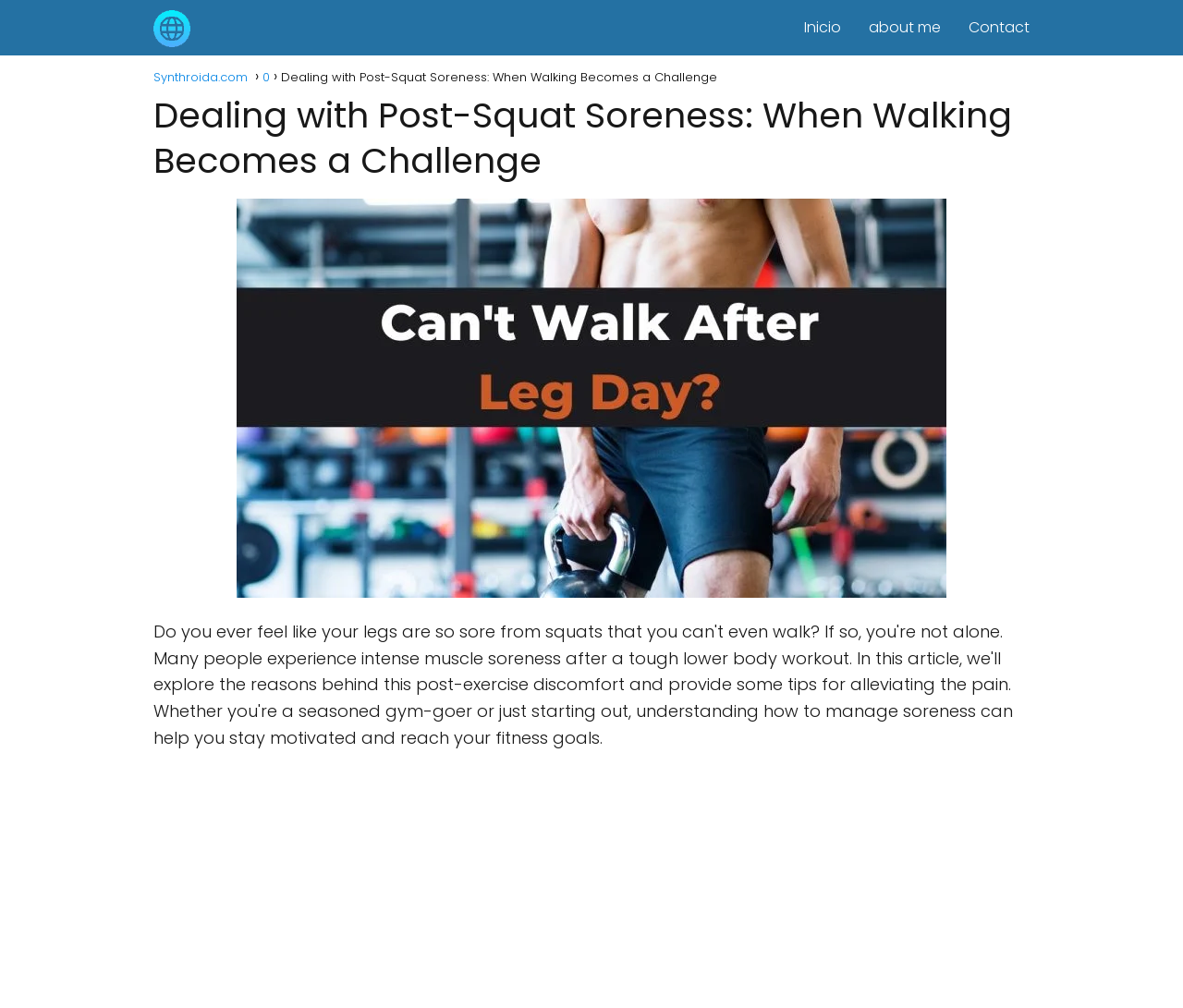What is the website's logo?
Please elaborate on the answer to the question with detailed information.

The logo is an image located at the top left corner of the webpage, with a bounding box of [0.13, 0.01, 0.161, 0.046]. It is an image with the text 'Synthroida.com'.